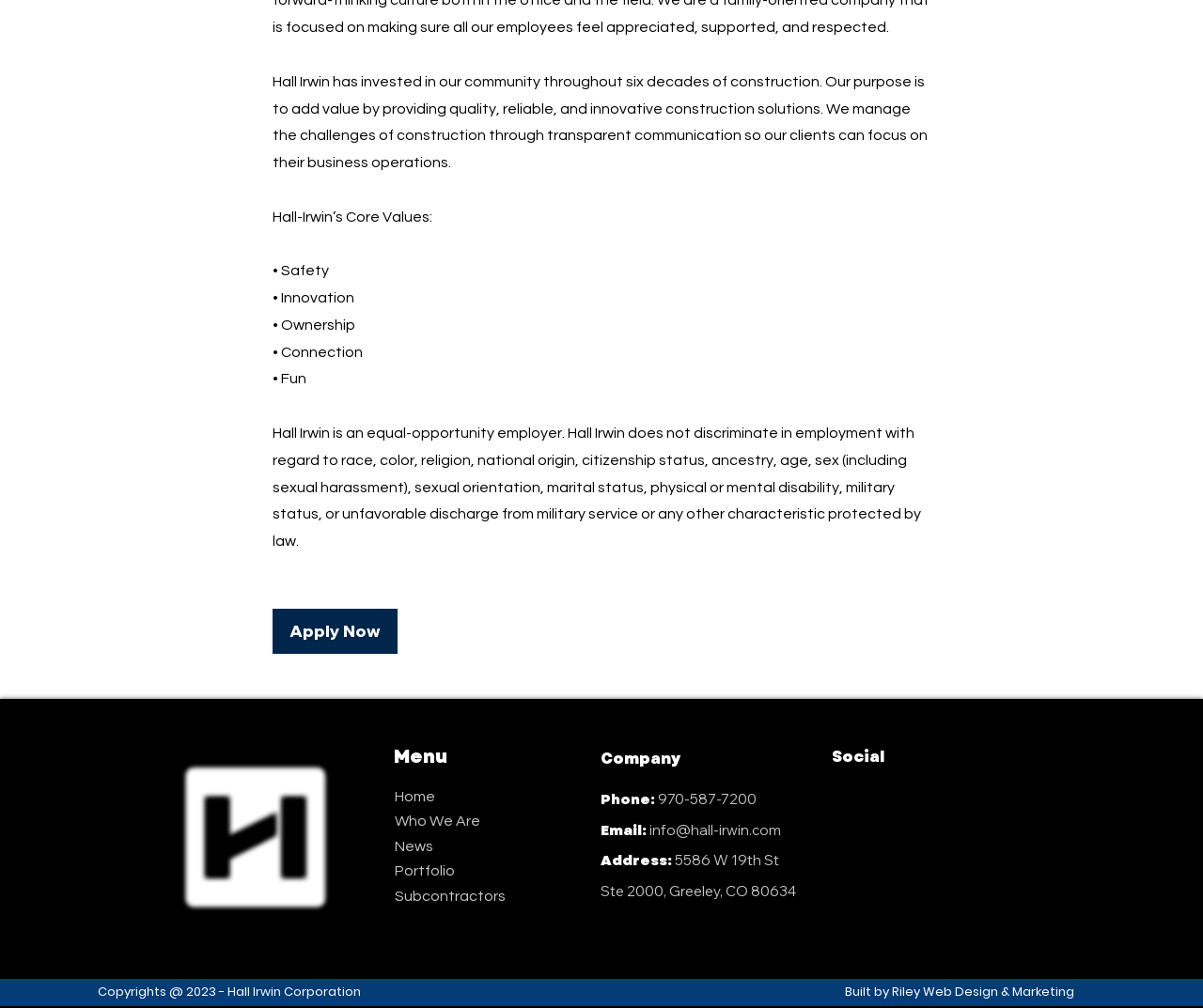Identify the bounding box coordinates for the UI element described as follows: Who We Are. Use the format (top-left x, top-left y, bottom-right x, bottom-right y) and ensure all values are floating point numbers between 0 and 1.

[0.328, 0.806, 0.399, 0.822]